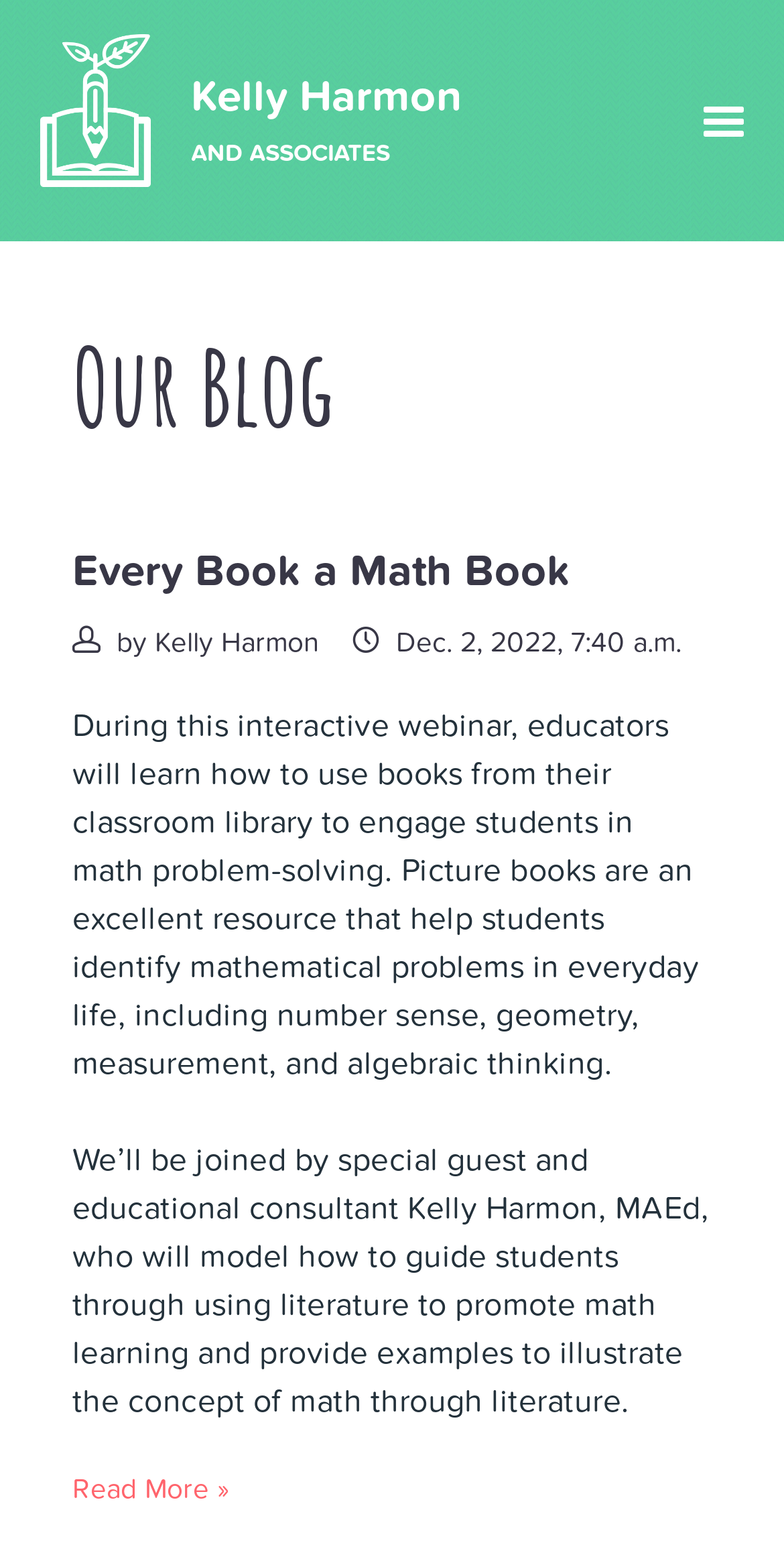Find the bounding box coordinates of the UI element according to this description: "parent_node: Kelly Harmon".

[0.051, 0.022, 0.244, 0.133]